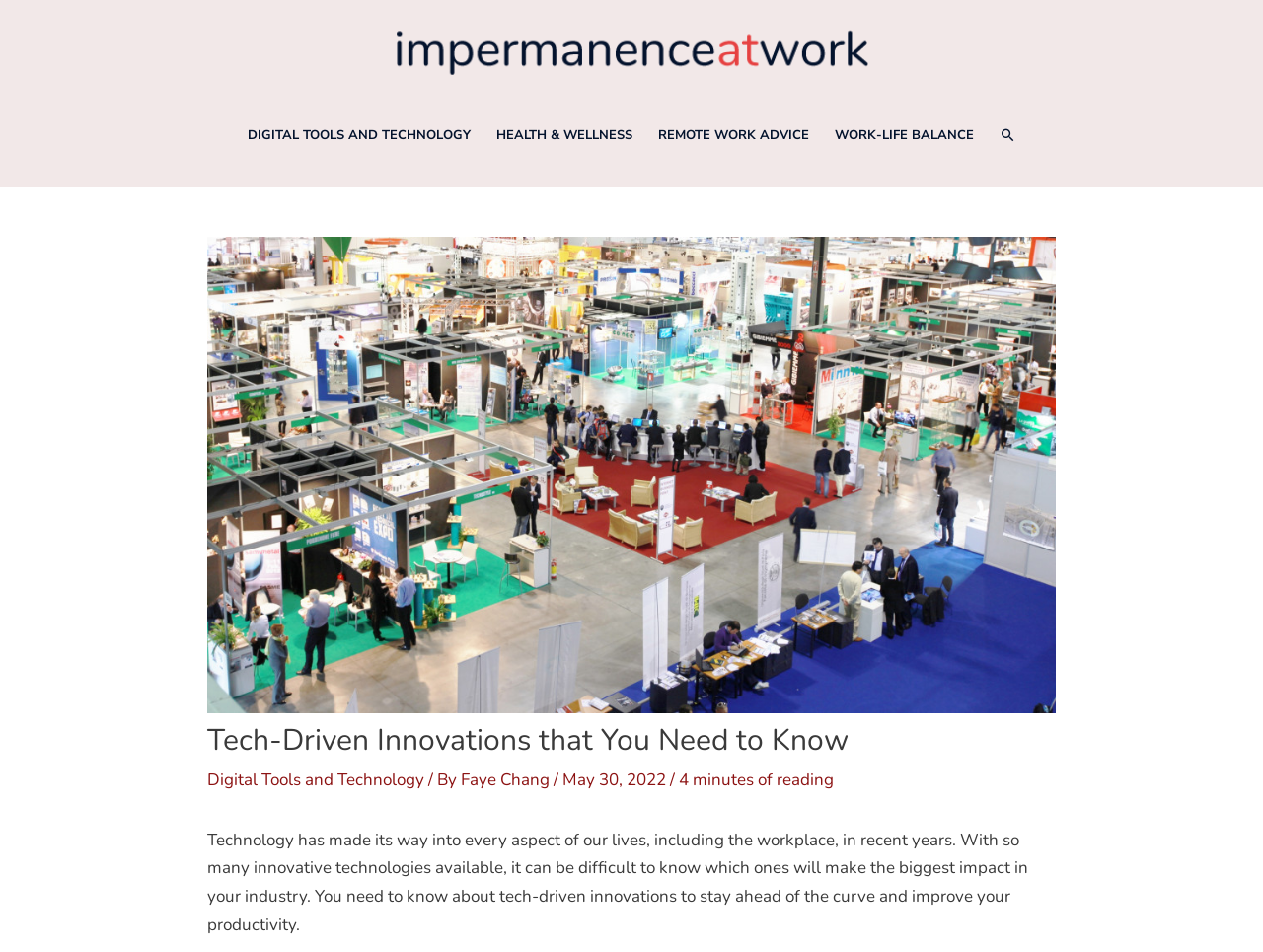Specify the bounding box coordinates of the area to click in order to follow the given instruction: "Read the article about Tech-Driven Innovations."

[0.164, 0.759, 0.836, 0.797]